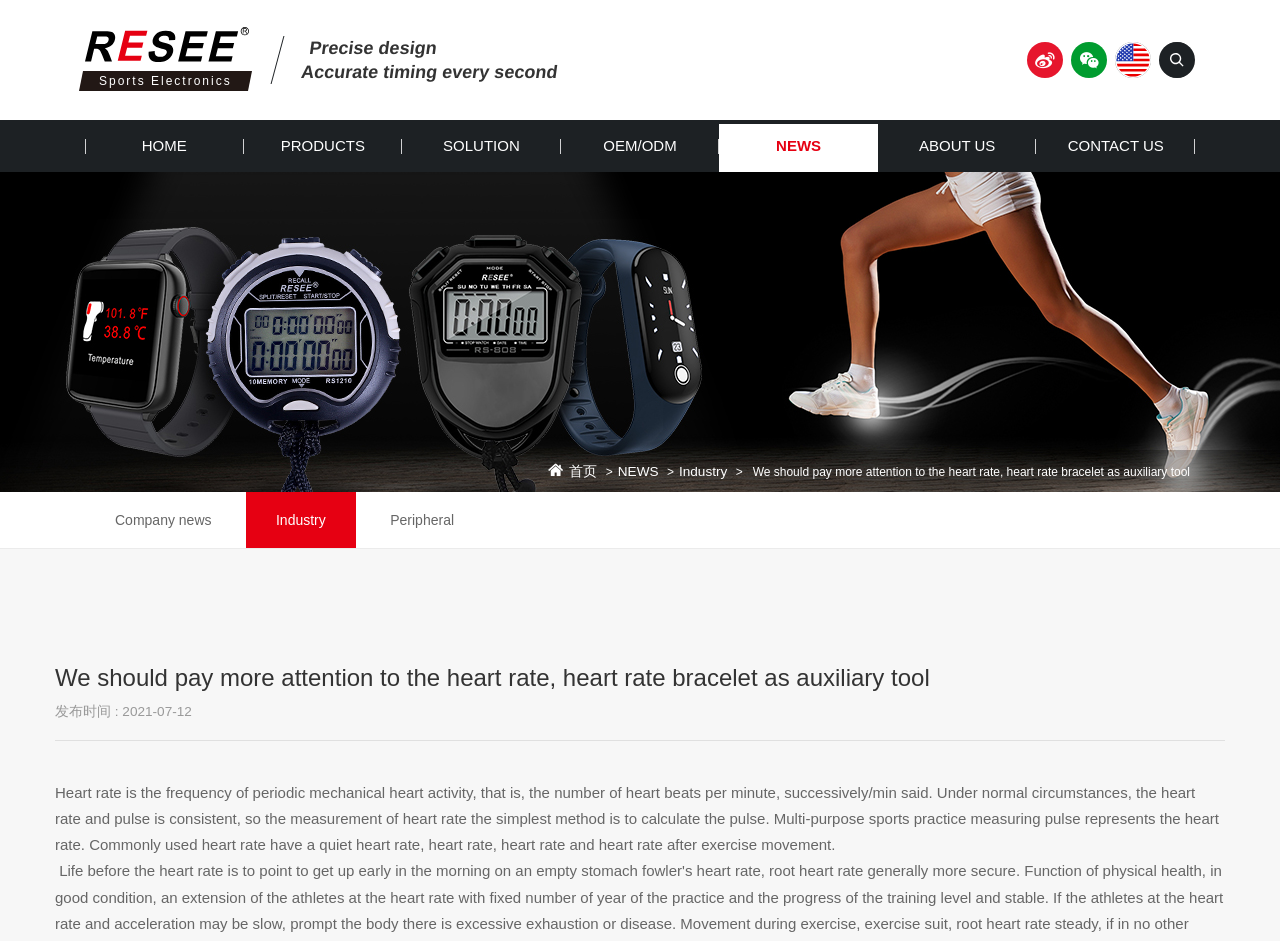Analyze the image and provide a detailed answer to the question: What is the purpose of a heart rate bracelet?

The purpose of a heart rate bracelet is obtained from the heading element with the text 'We should pay more attention to the heart rate, heart rate bracelet as auxiliary tool' which suggests that the heart rate bracelet is an auxiliary tool.